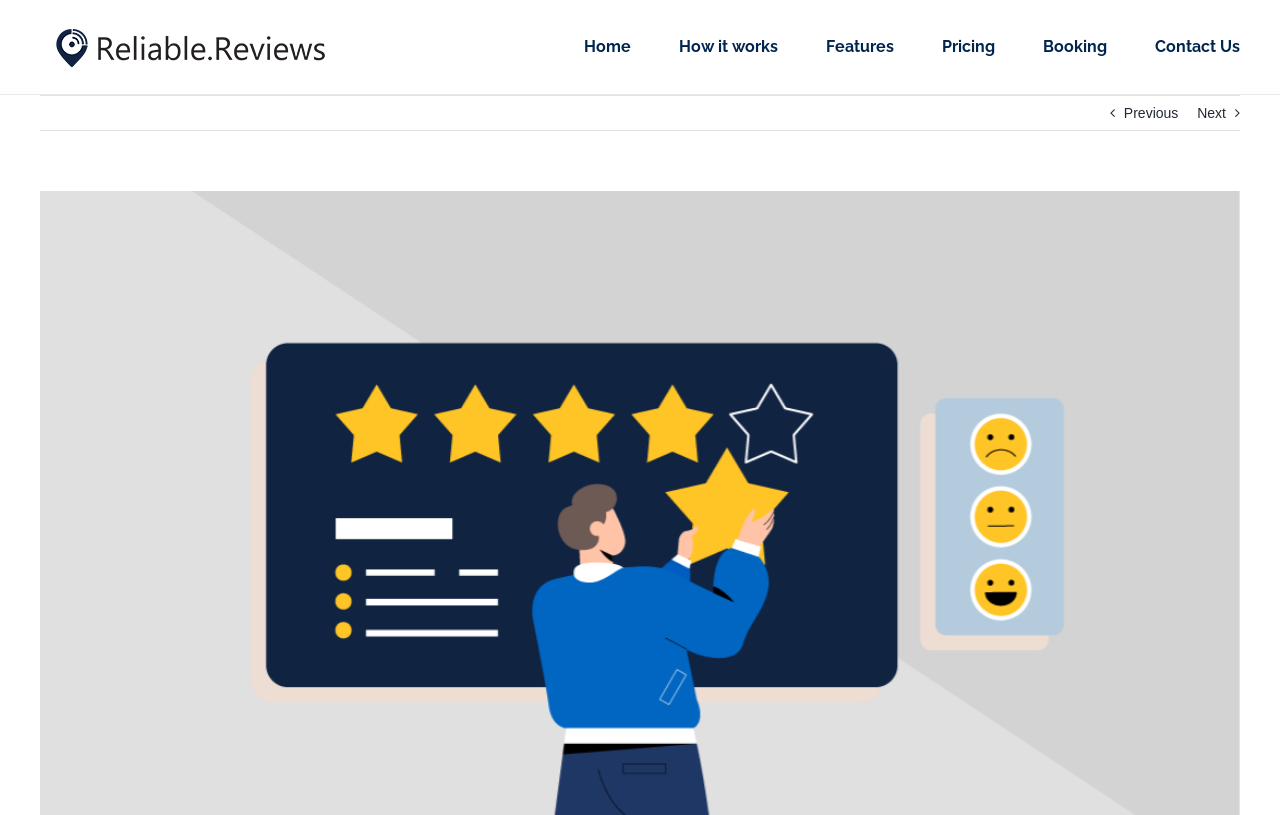Find the bounding box coordinates for the area that should be clicked to accomplish the instruction: "Leave a comment".

None